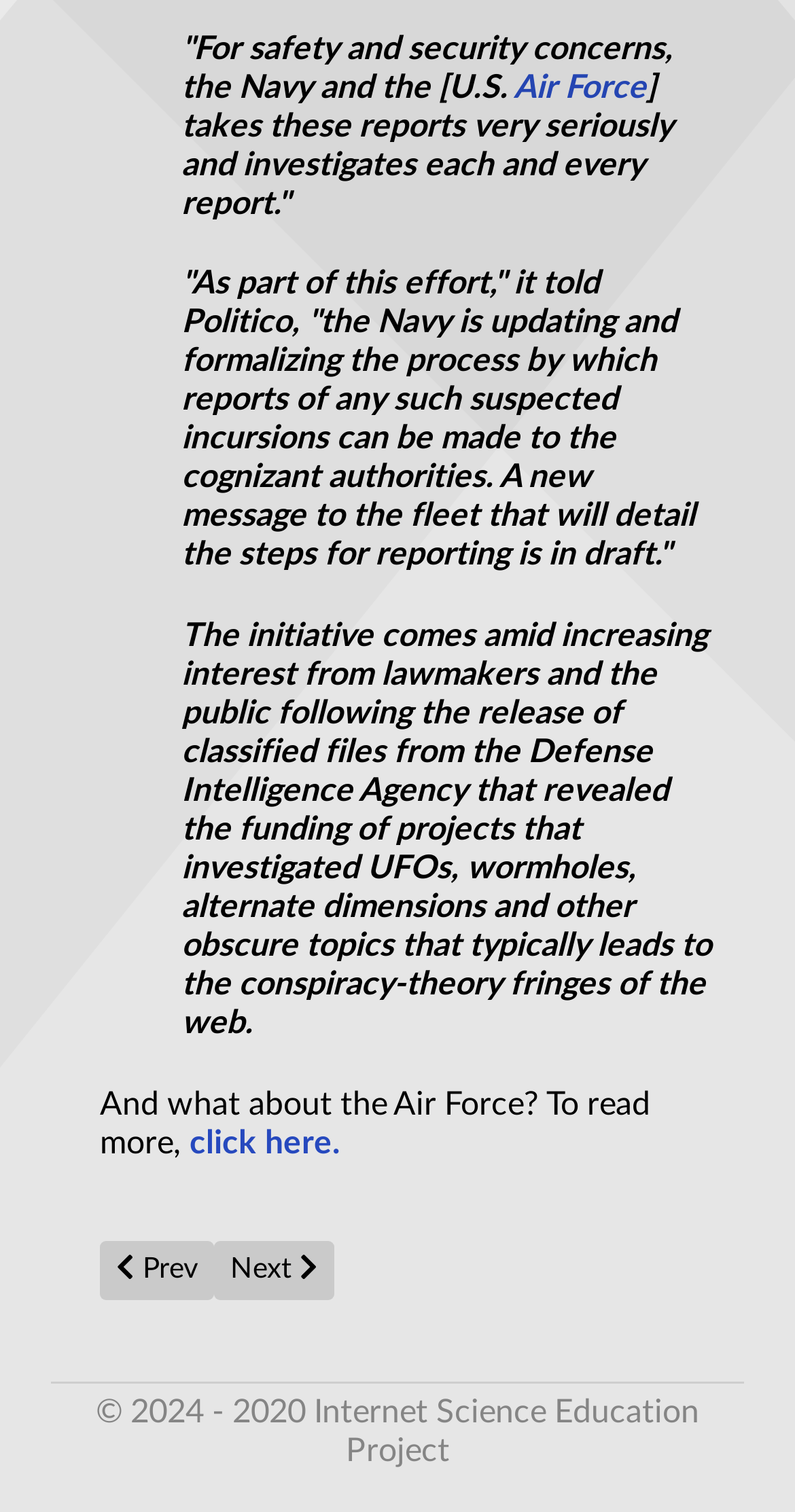What is the year of the copyright?
Give a comprehensive and detailed explanation for the question.

The footer of the webpage displays the copyright information, '© 2024 - 2020 Internet Science Education Project', which indicates that the year of the copyright is 2024-2020.